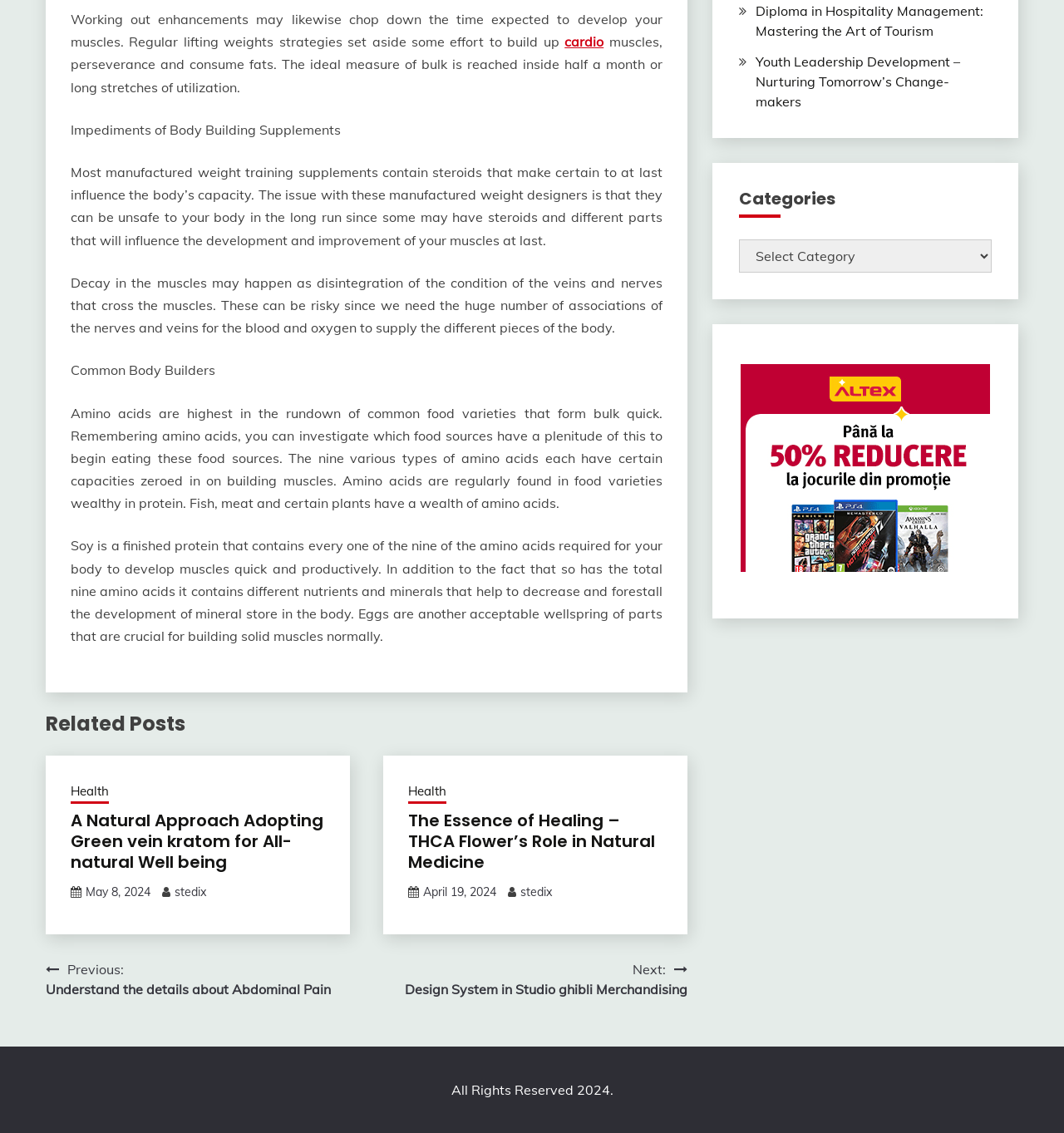Please identify the bounding box coordinates of the element that needs to be clicked to execute the following command: "Click on the 'cardio' link". Provide the bounding box using four float numbers between 0 and 1, formatted as [left, top, right, bottom].

[0.531, 0.03, 0.567, 0.044]